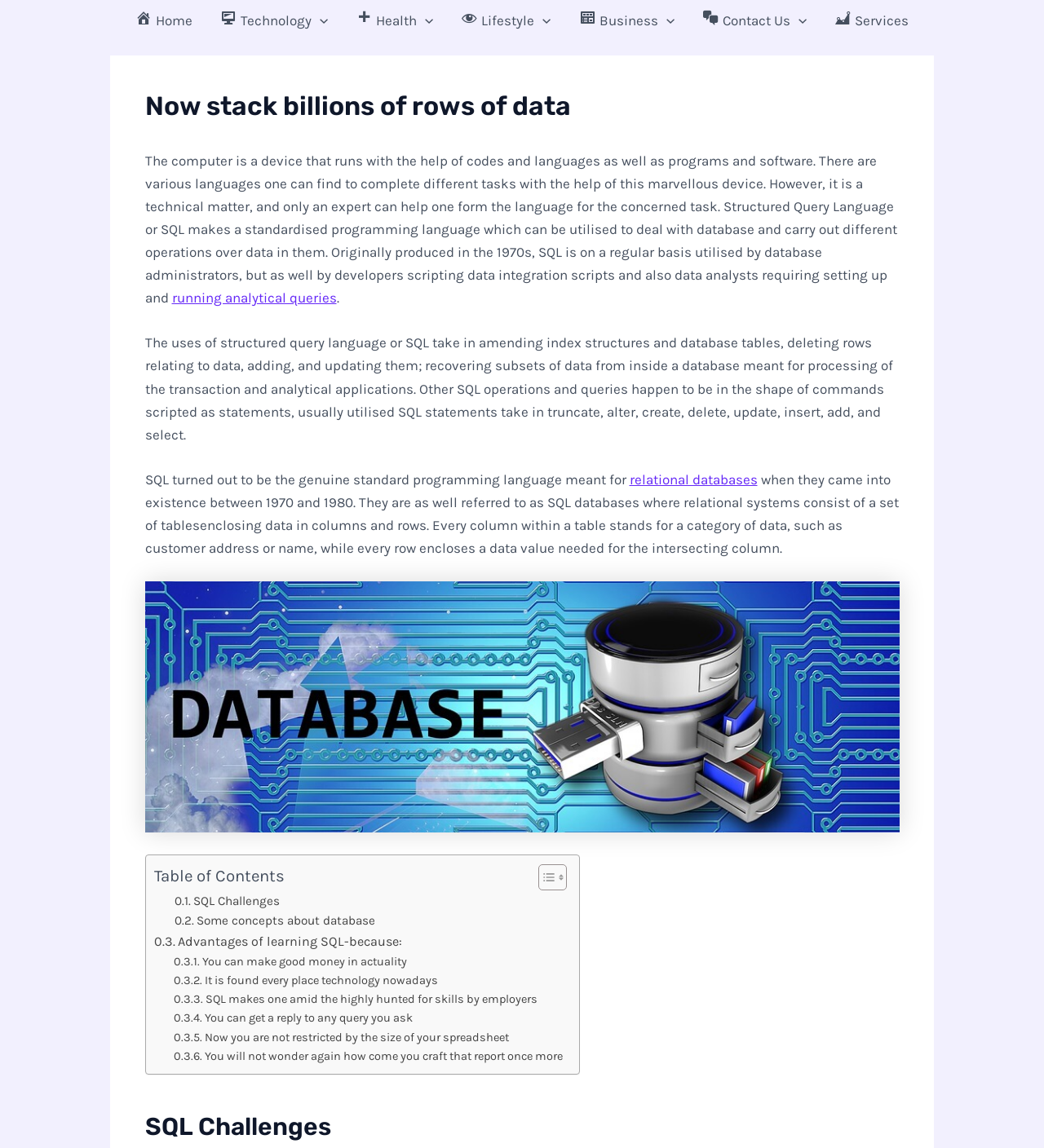Could you please study the image and provide a detailed answer to the question:
What is the purpose of SQL?

According to the webpage, SQL is used to manage relational databases, which involves creating, modifying, and querying databases. It is used by database administrators, developers, and data analysts to perform various operations on data.